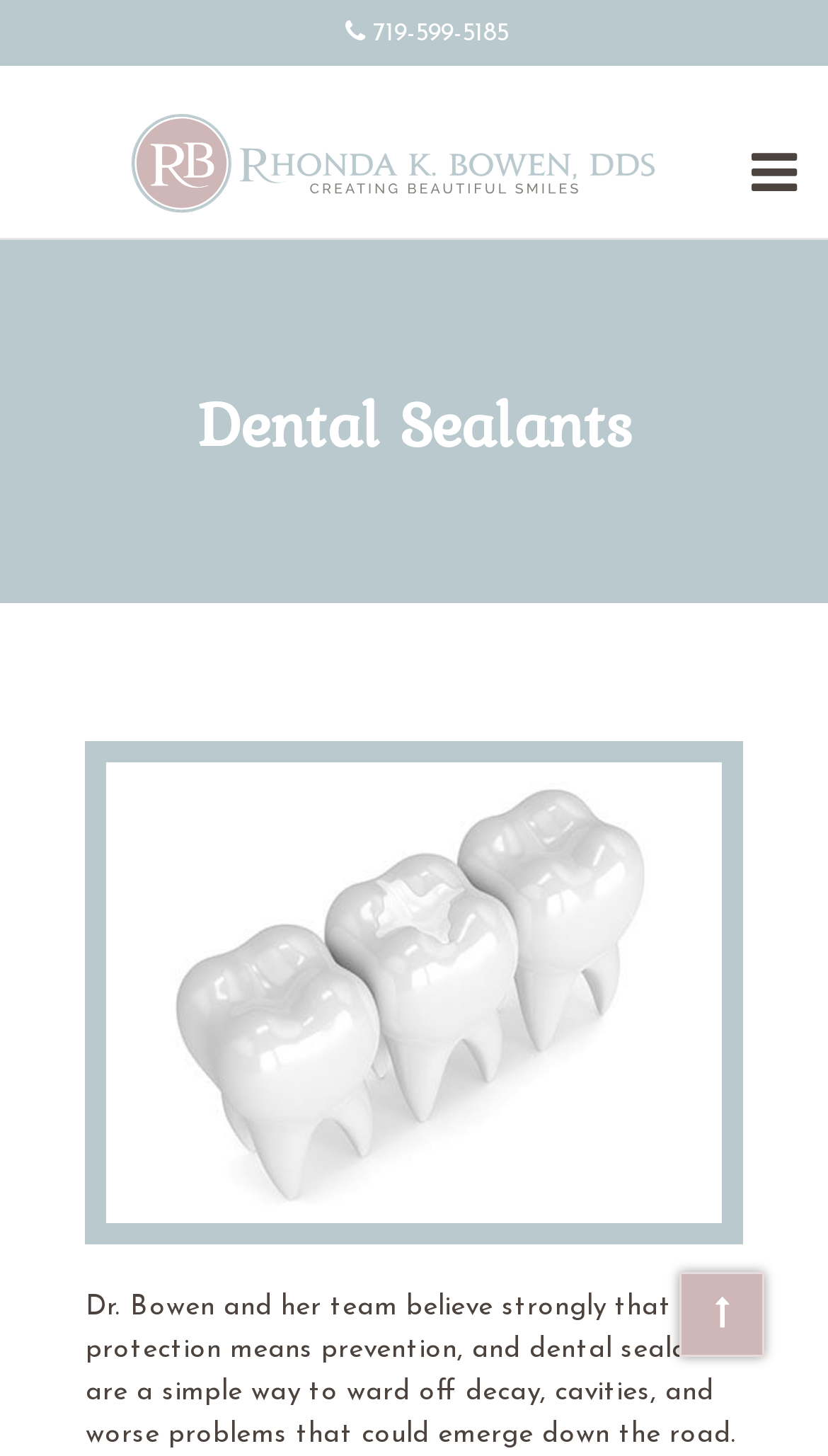Determine the bounding box for the HTML element described here: "719-599-5185". The coordinates should be given as [left, top, right, bottom] with each number being a float between 0 and 1.

[0.417, 0.015, 0.614, 0.032]